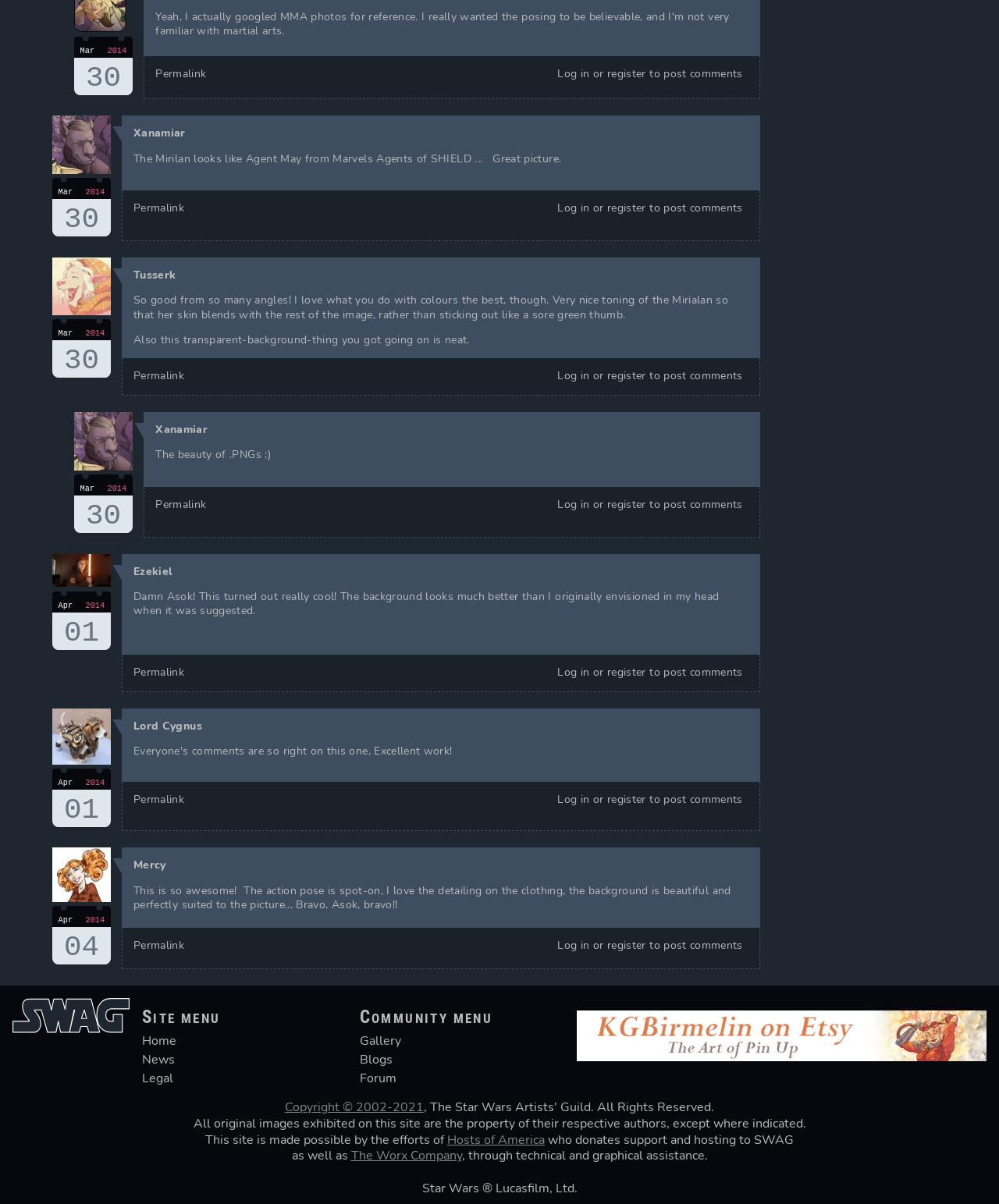Pinpoint the bounding box coordinates of the clickable area necessary to execute the following instruction: "Click on the 'register' link". The coordinates should be given as four float numbers between 0 and 1, namely [left, top, right, bottom].

[0.608, 0.055, 0.647, 0.067]